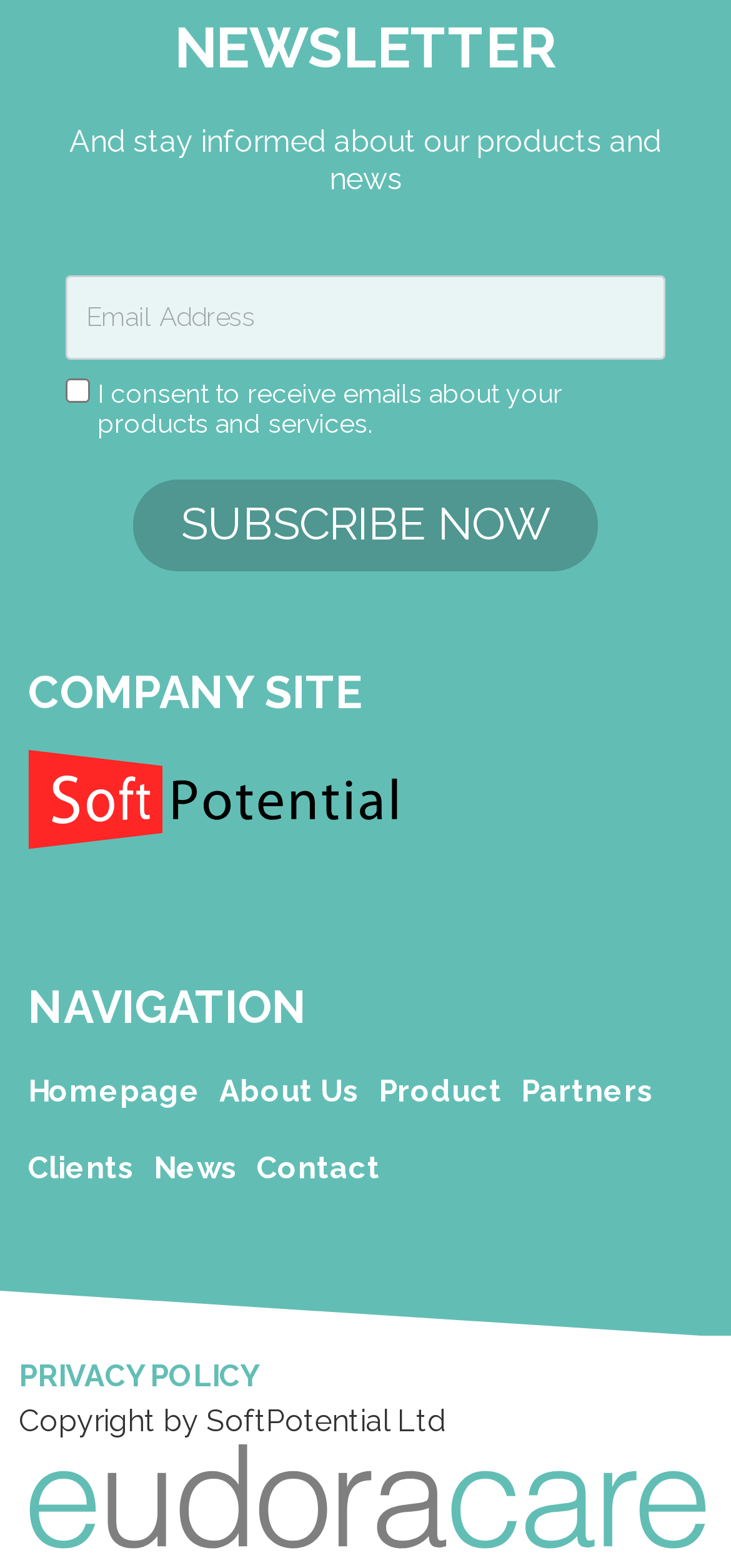What is the purpose of the checkbox?
Please give a detailed and thorough answer to the question, covering all relevant points.

The checkbox is labeled 'I consent to receive emails about your products and services.' and is located near the email address field. This suggests that the purpose of the checkbox is to obtain the user's consent to receive emails from the company.